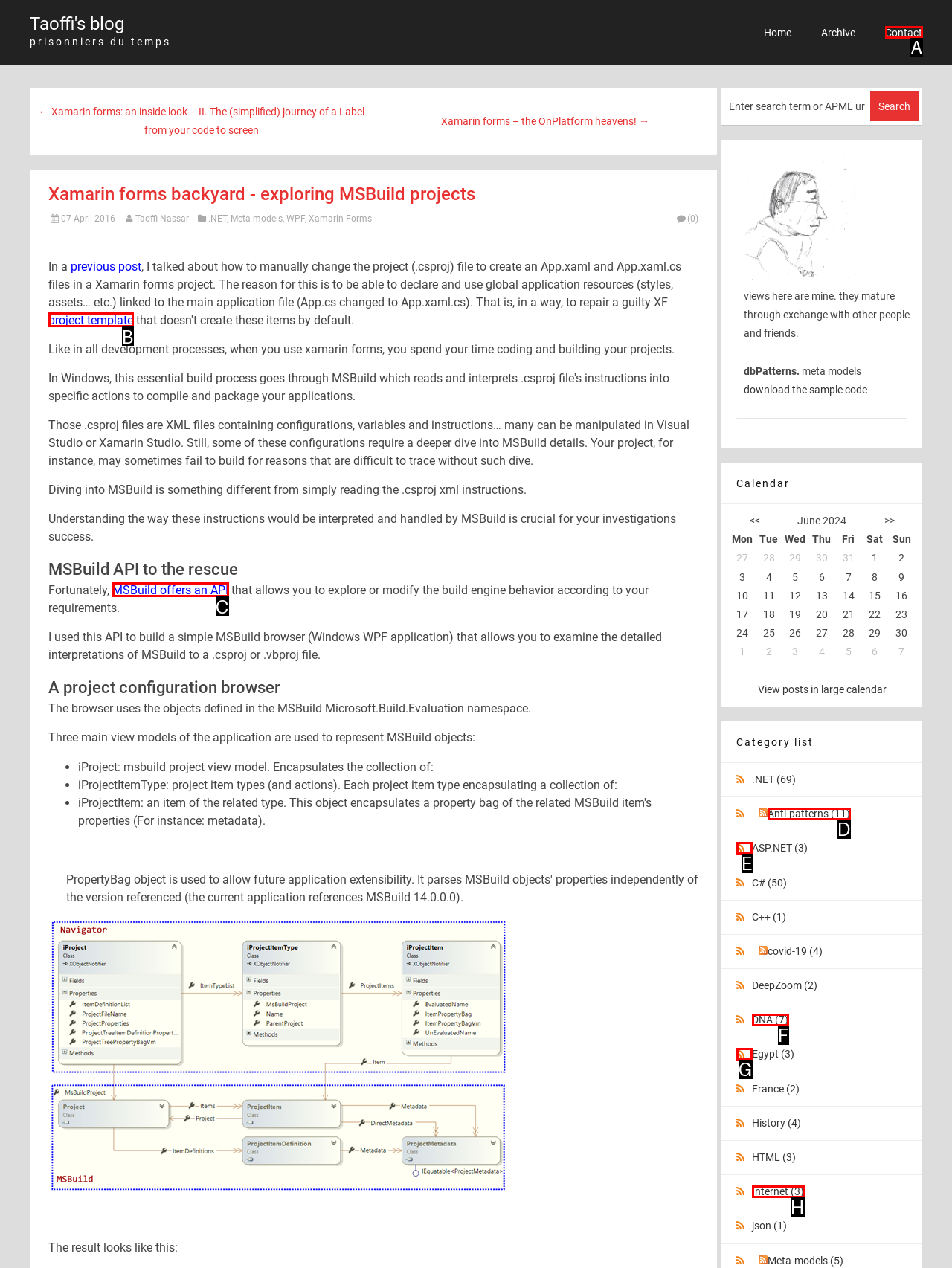Determine the HTML element to click for the instruction: Click on the 'Contact' link.
Answer with the letter corresponding to the correct choice from the provided options.

A